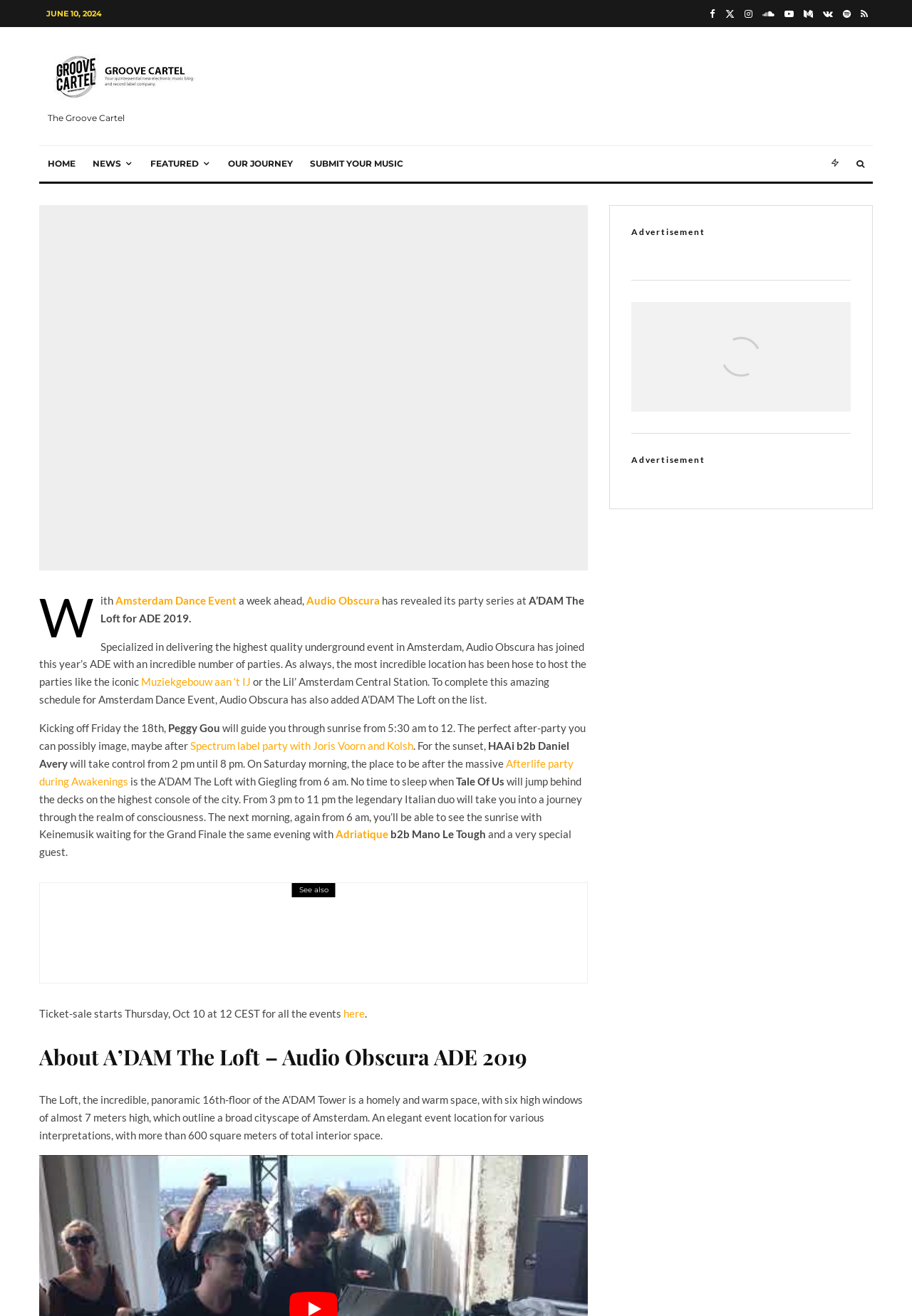Given the description Artists of the future, predict the bounding box coordinates of the UI element. Ensure the coordinates are in the format (top-left x, top-left y, bottom-right x, bottom-right y) and all values are between 0 and 1.

[0.153, 0.695, 0.245, 0.706]